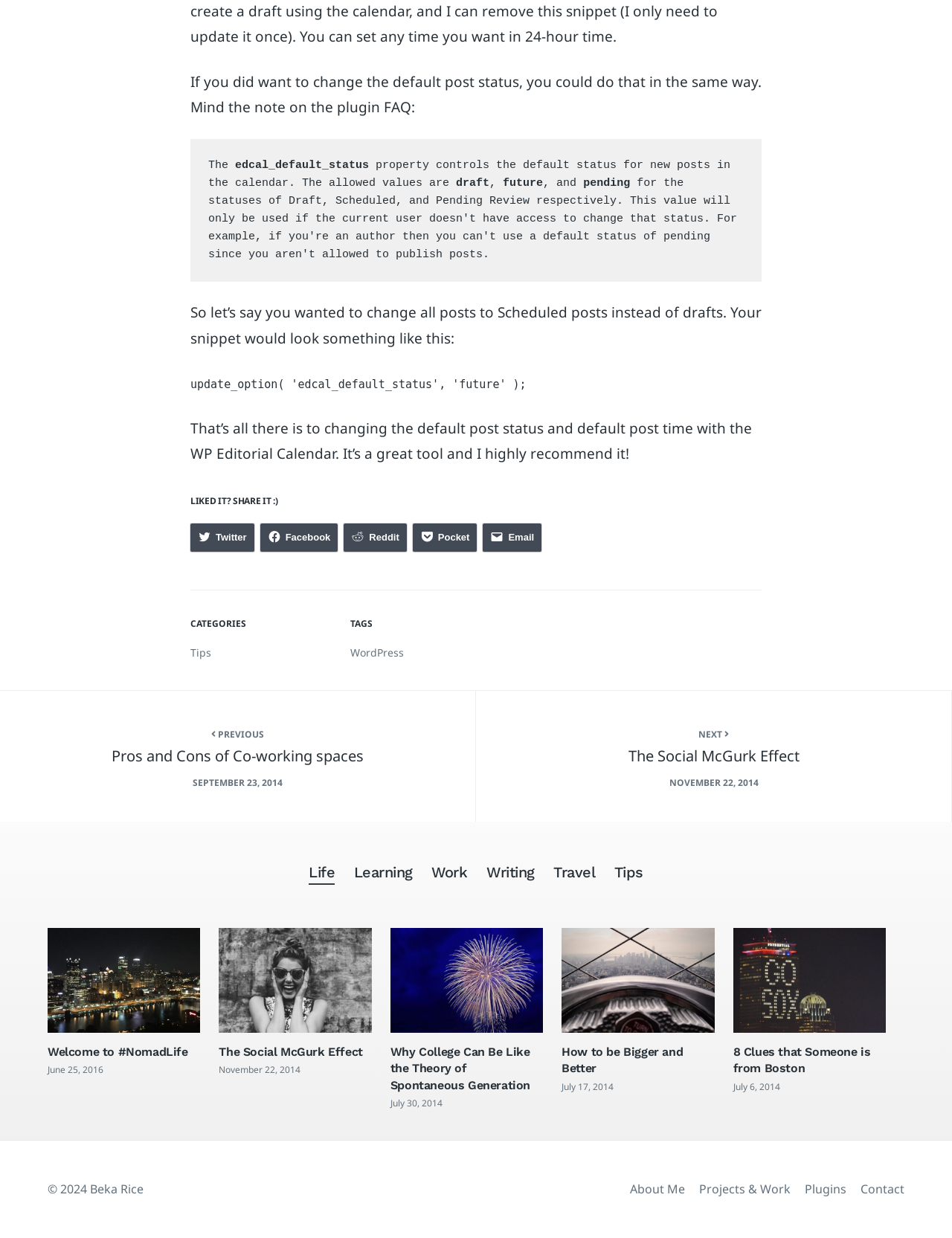Determine the bounding box coordinates for the UI element matching this description: "About Me".

[0.662, 0.954, 0.72, 0.967]